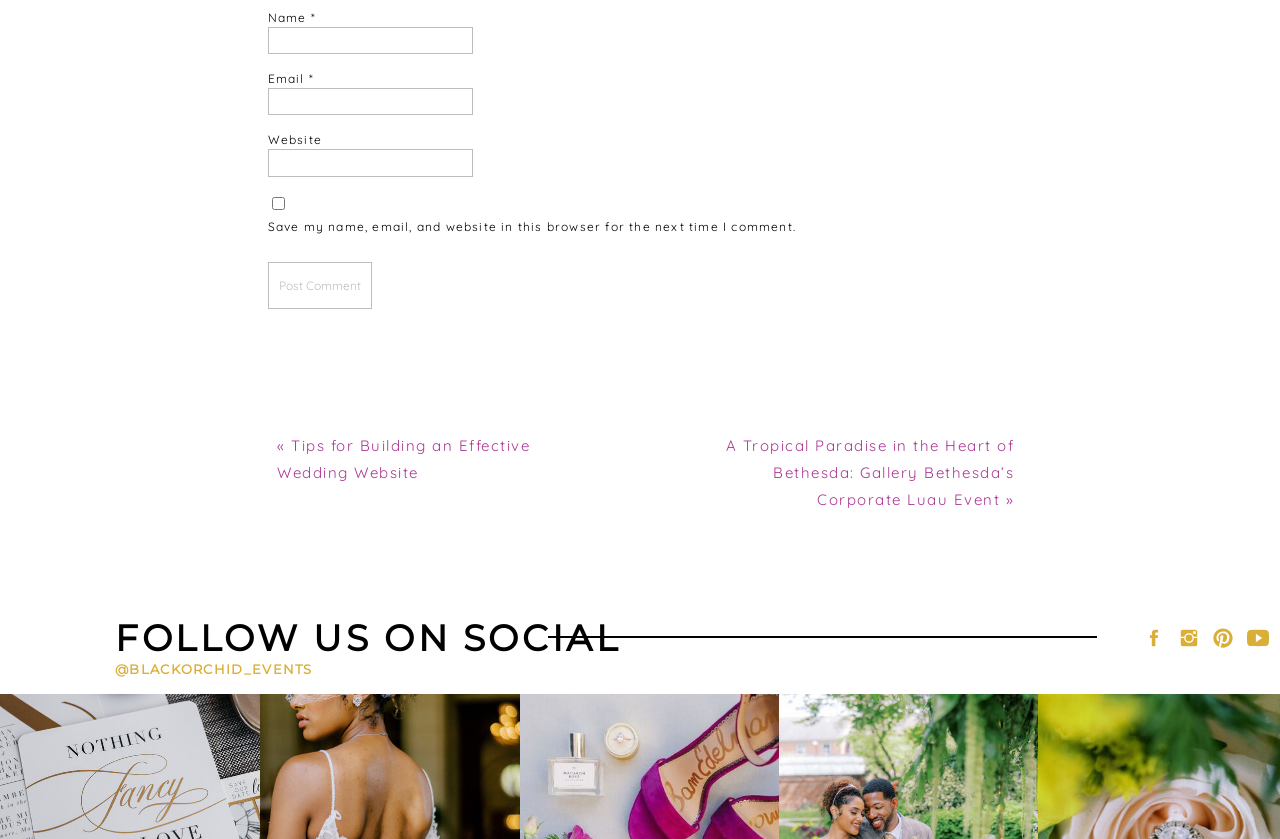What is the purpose of the checkbox?
Using the information from the image, answer the question thoroughly.

The checkbox is located below the 'Website' textbox and is labeled 'Save my name, email, and website in this browser for the next time I comment.' This suggests that its purpose is to save the user's comment information for future use.